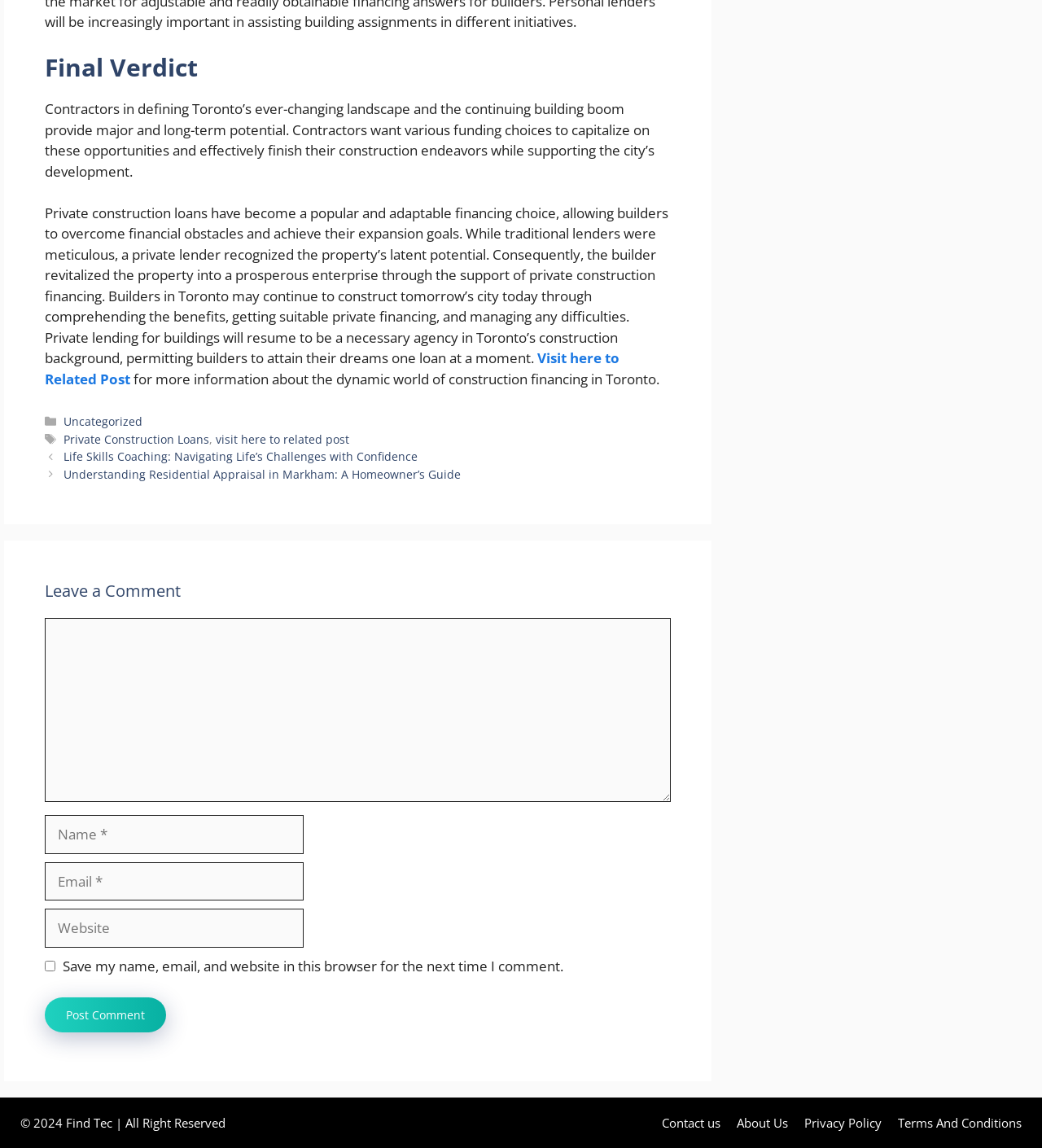What type of information can be found in the 'Posts' section?
Ensure your answer is thorough and detailed.

The 'Posts' section contains links to other articles, such as 'Life Skills Coaching: Navigating Life’s Challenges with Confidence' and 'Understanding Residential Appraisal in Markham: A Homeowner’s Guide'. This suggests that the section provides links to other relevant articles or blog posts.